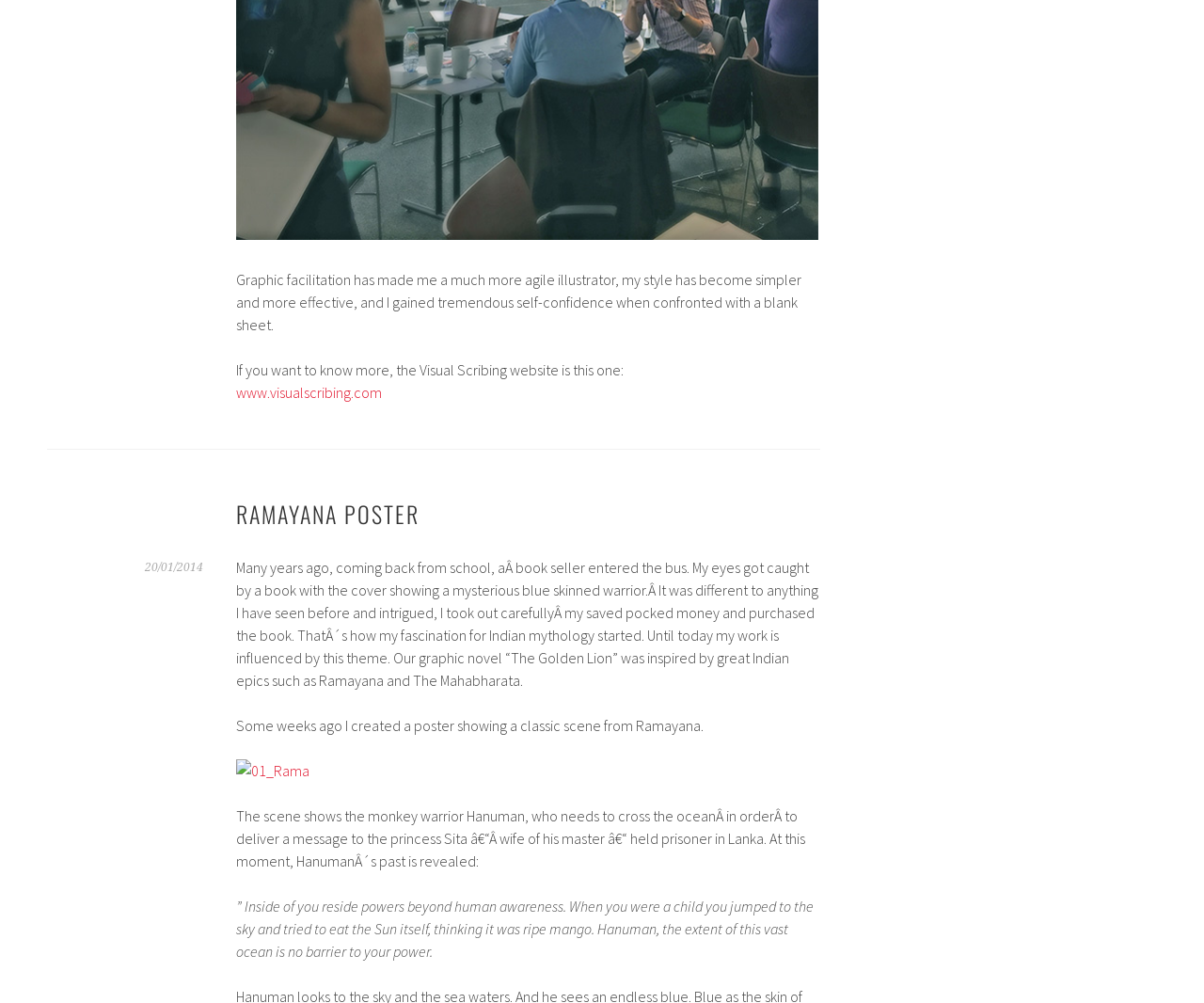Locate and provide the bounding box coordinates for the HTML element that matches this description: "www.visualscribing.com".

[0.196, 0.382, 0.317, 0.401]